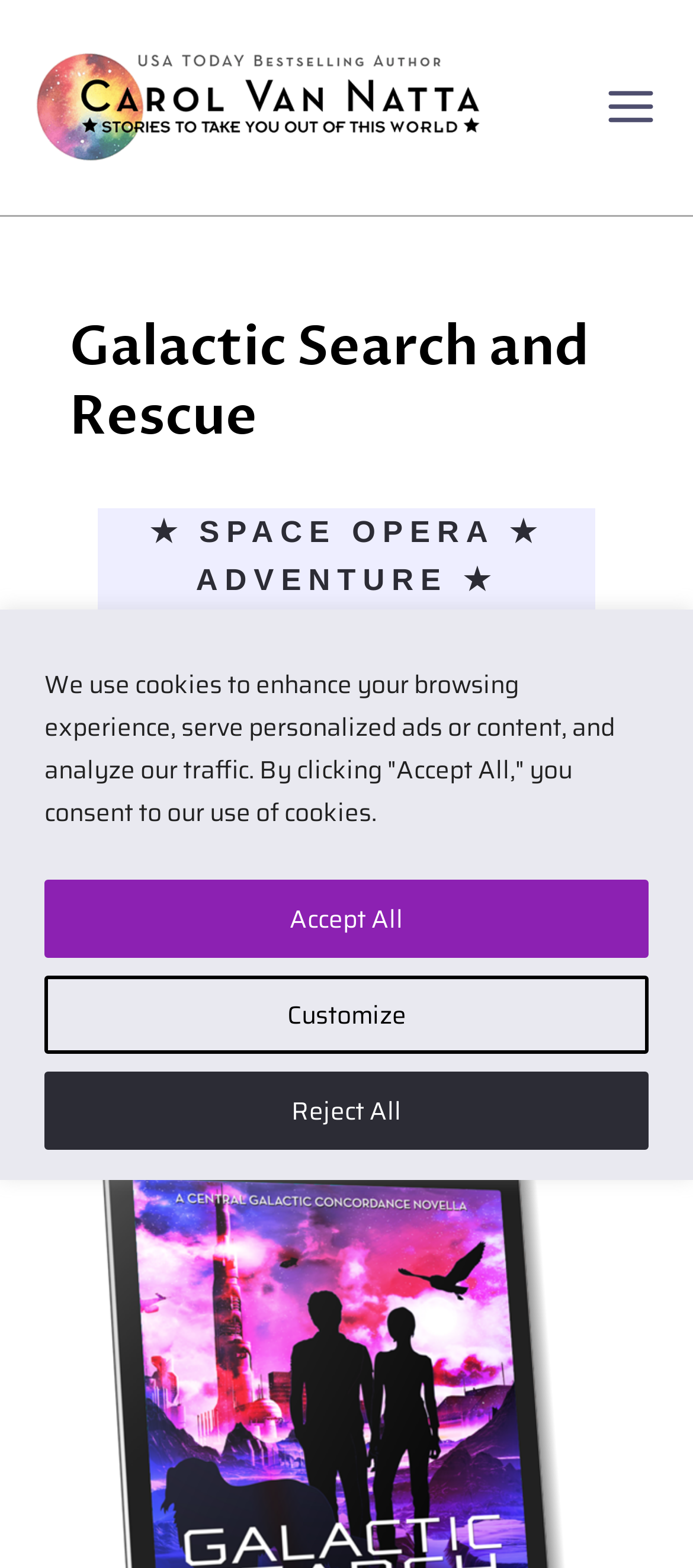Please identify the coordinates of the bounding box that should be clicked to fulfill this instruction: "Open the menu".

[0.87, 0.051, 0.949, 0.086]